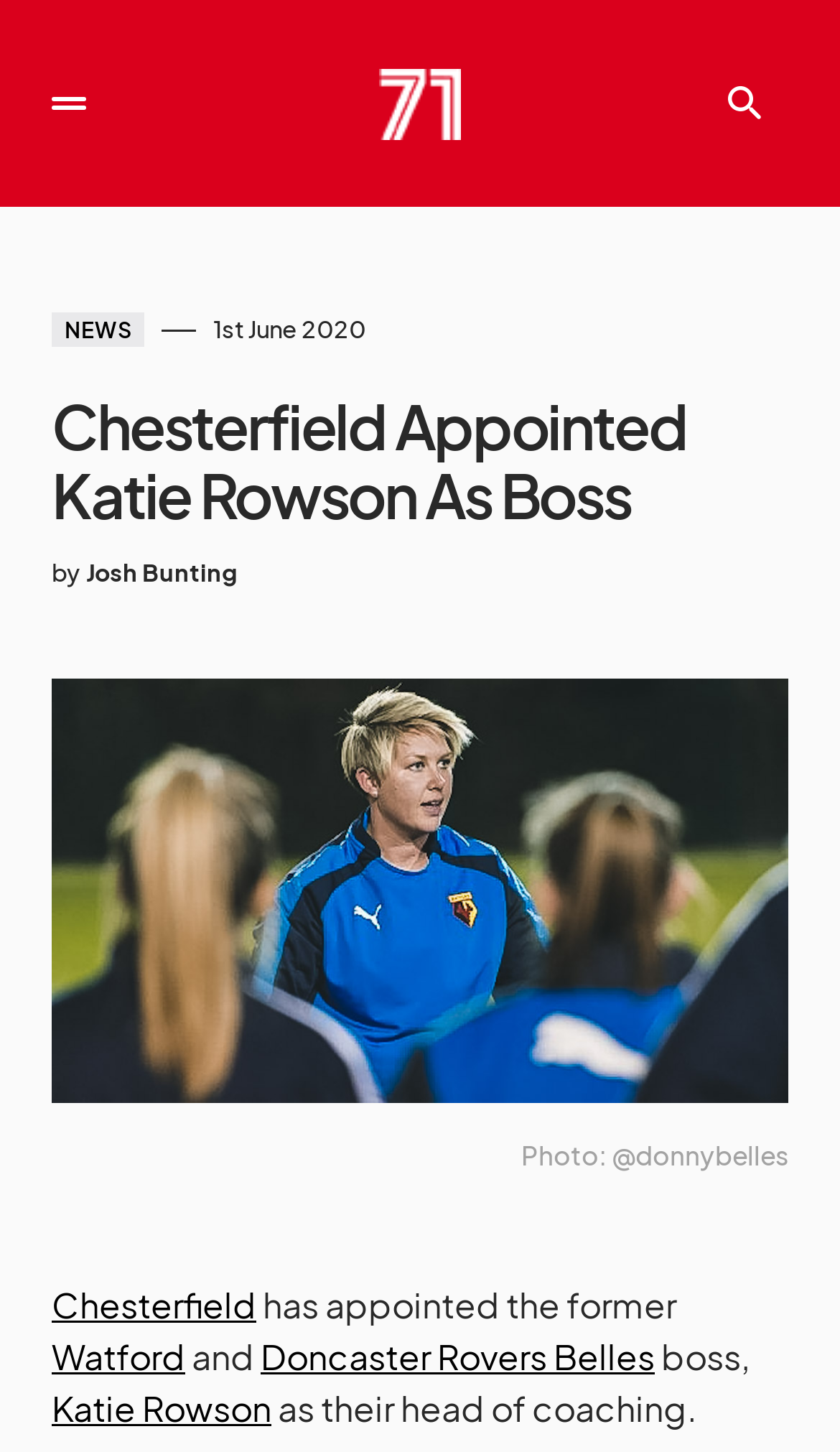Give a one-word or one-phrase response to the question: 
Who is the author of the news article?

Josh Bunting